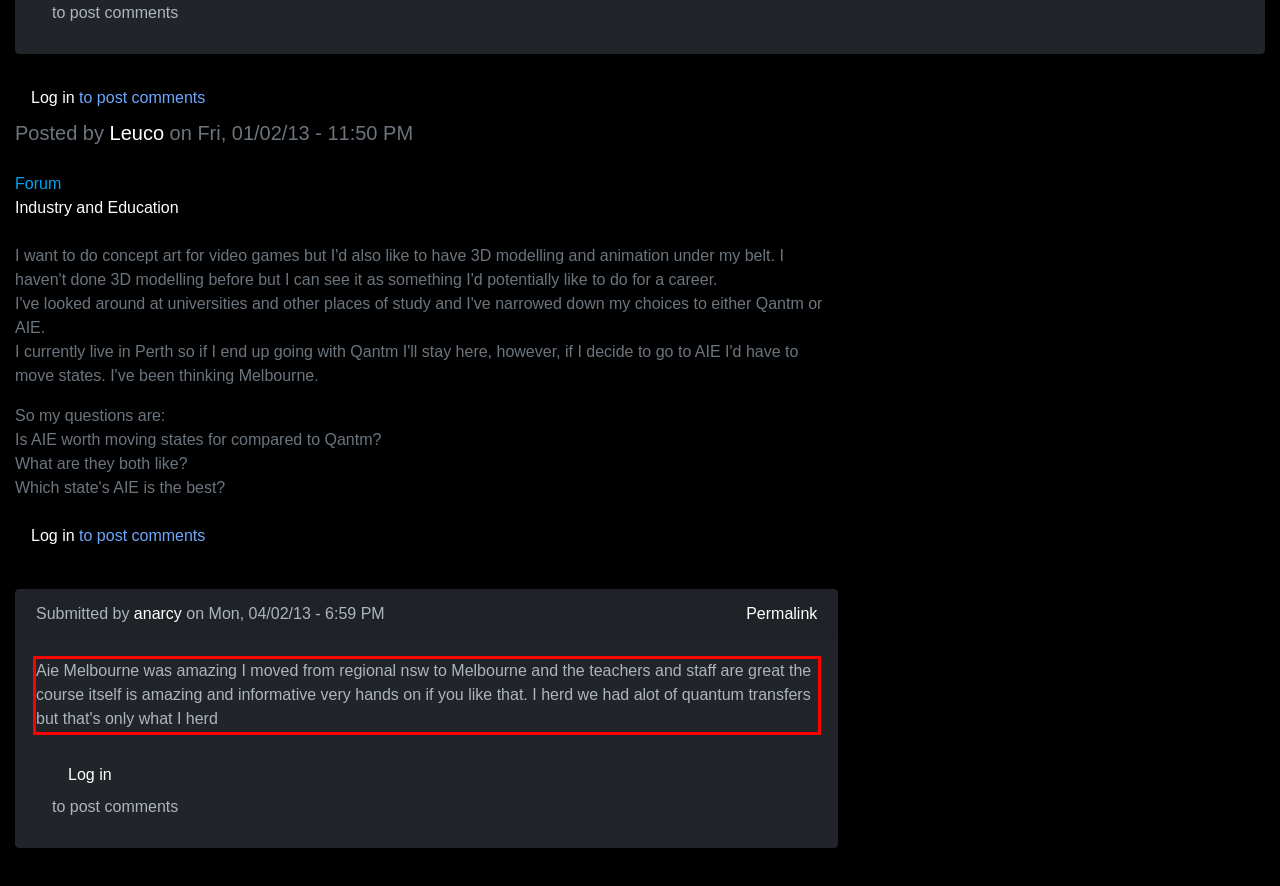Review the webpage screenshot provided, and perform OCR to extract the text from the red bounding box.

Aie Melbourne was amazing I moved from regional nsw to Melbourne and the teachers and staff are great the course itself is amazing and informative very hands on if you like that. I herd we had alot of quantum transfers but that's only what I herd